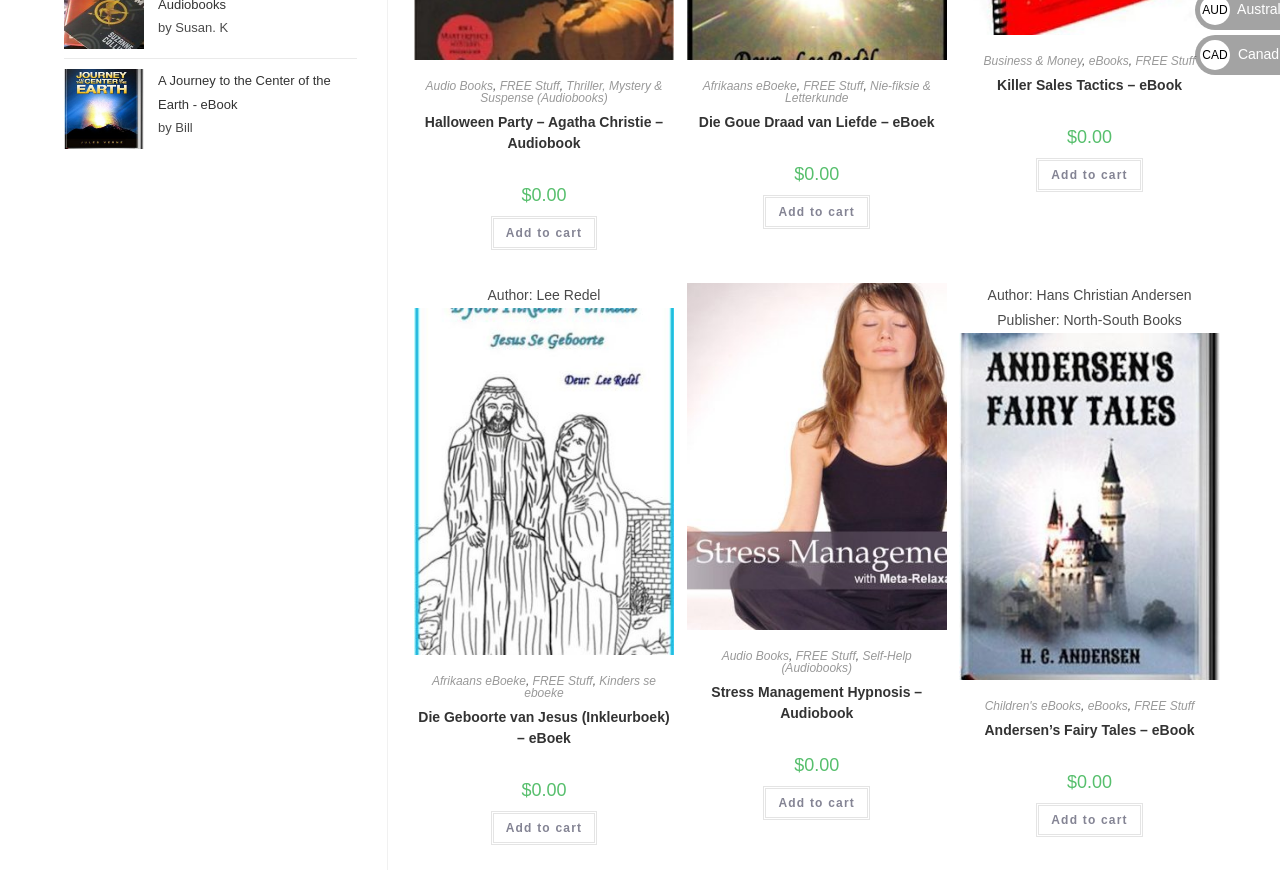Locate the bounding box of the user interface element based on this description: "Self-Help (Audiobooks)".

[0.61, 0.745, 0.712, 0.775]